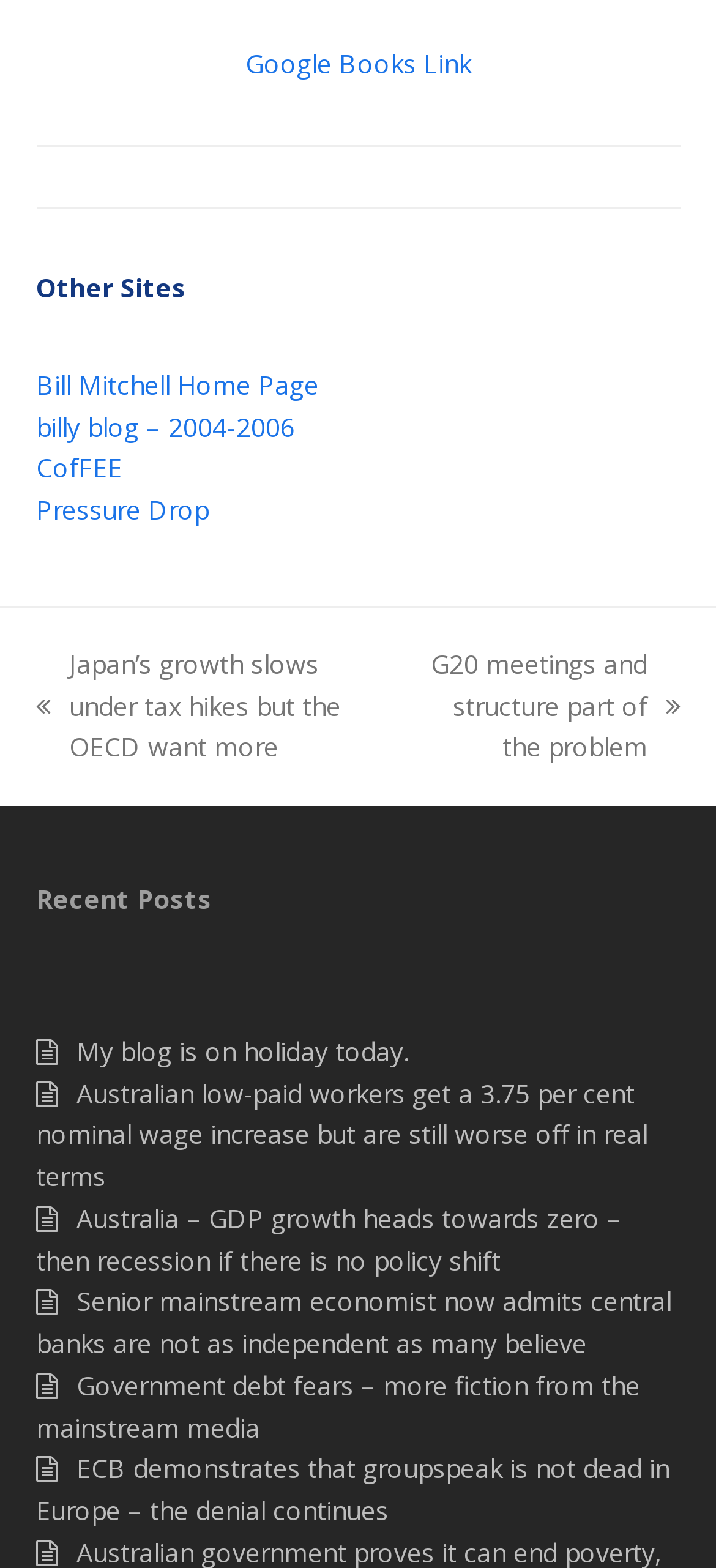Use a single word or phrase to respond to the question:
What is the text of the first link on the webpage?

Google Books Link